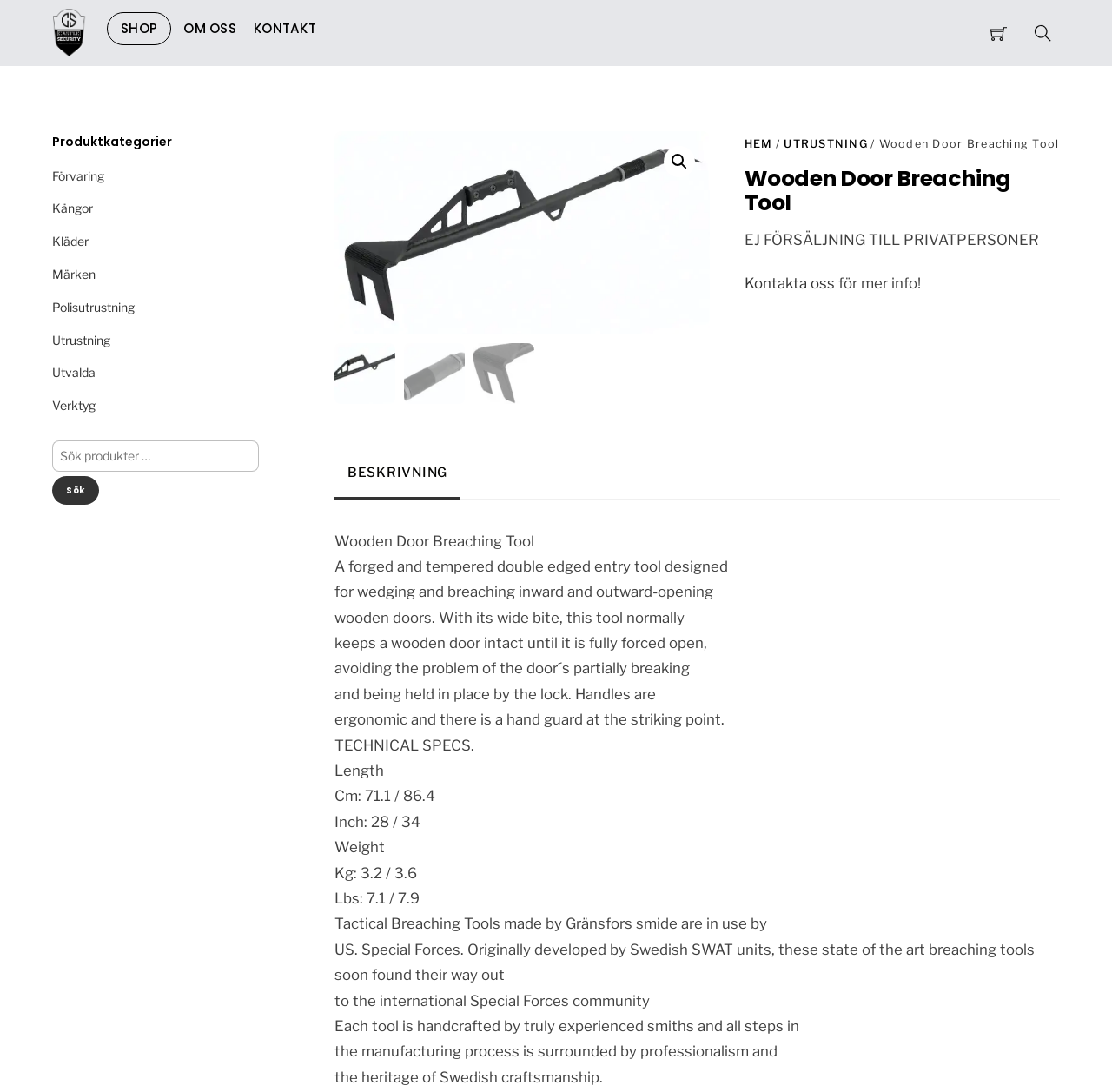Find the bounding box coordinates of the element to click in order to complete the given instruction: "View shopping cart."

[0.883, 0.015, 0.913, 0.045]